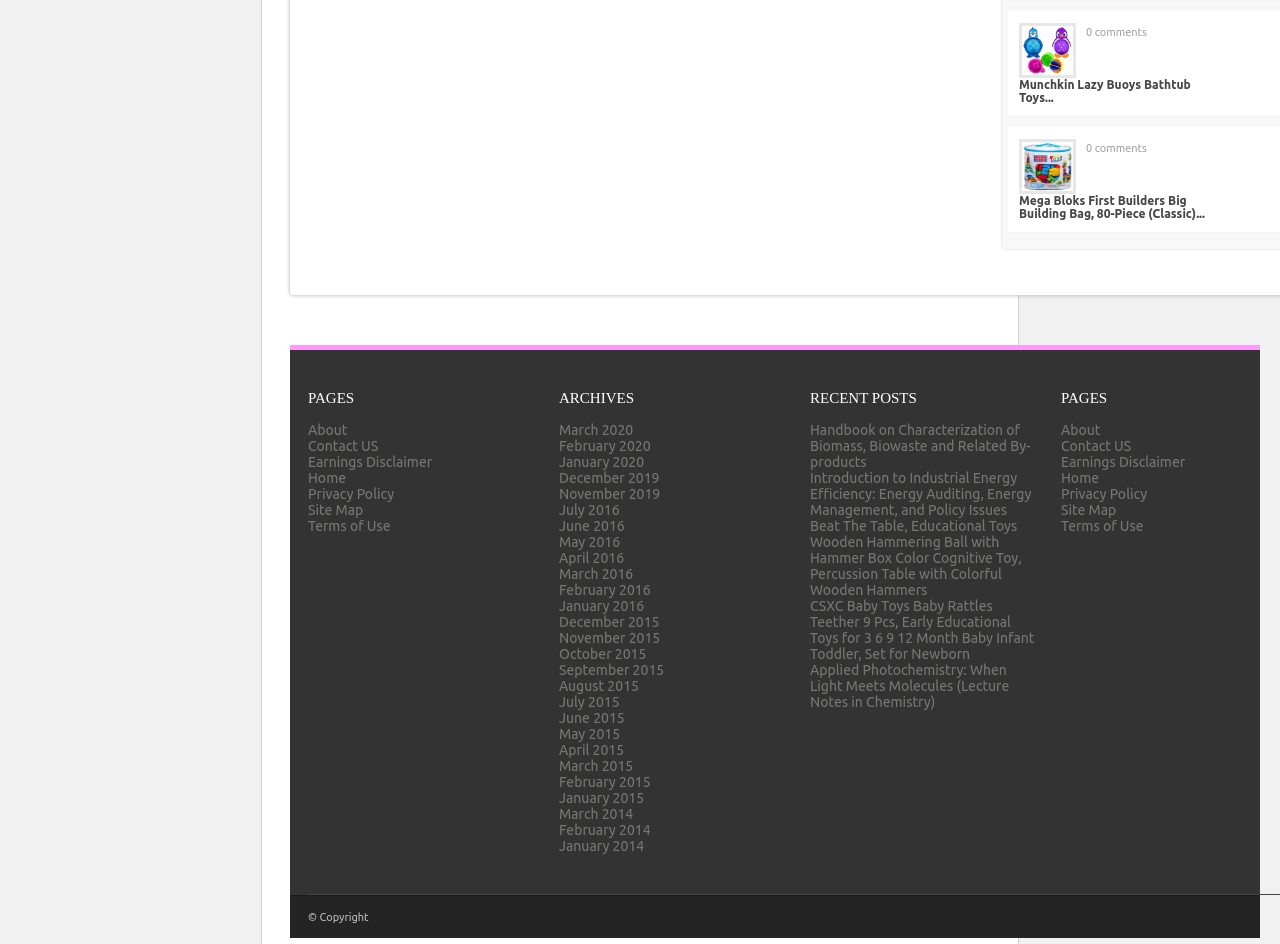What is the name of the last product in the 'RECENT POSTS' section?
Please answer the question with as much detail and depth as you can.

The 'RECENT POSTS' section is located at the bottom of the webpage and it contains 5 links to different products, the last one being 'Applied Photochemistry: When Light Meets Molecules (Lecture Notes in Chemistry)'.